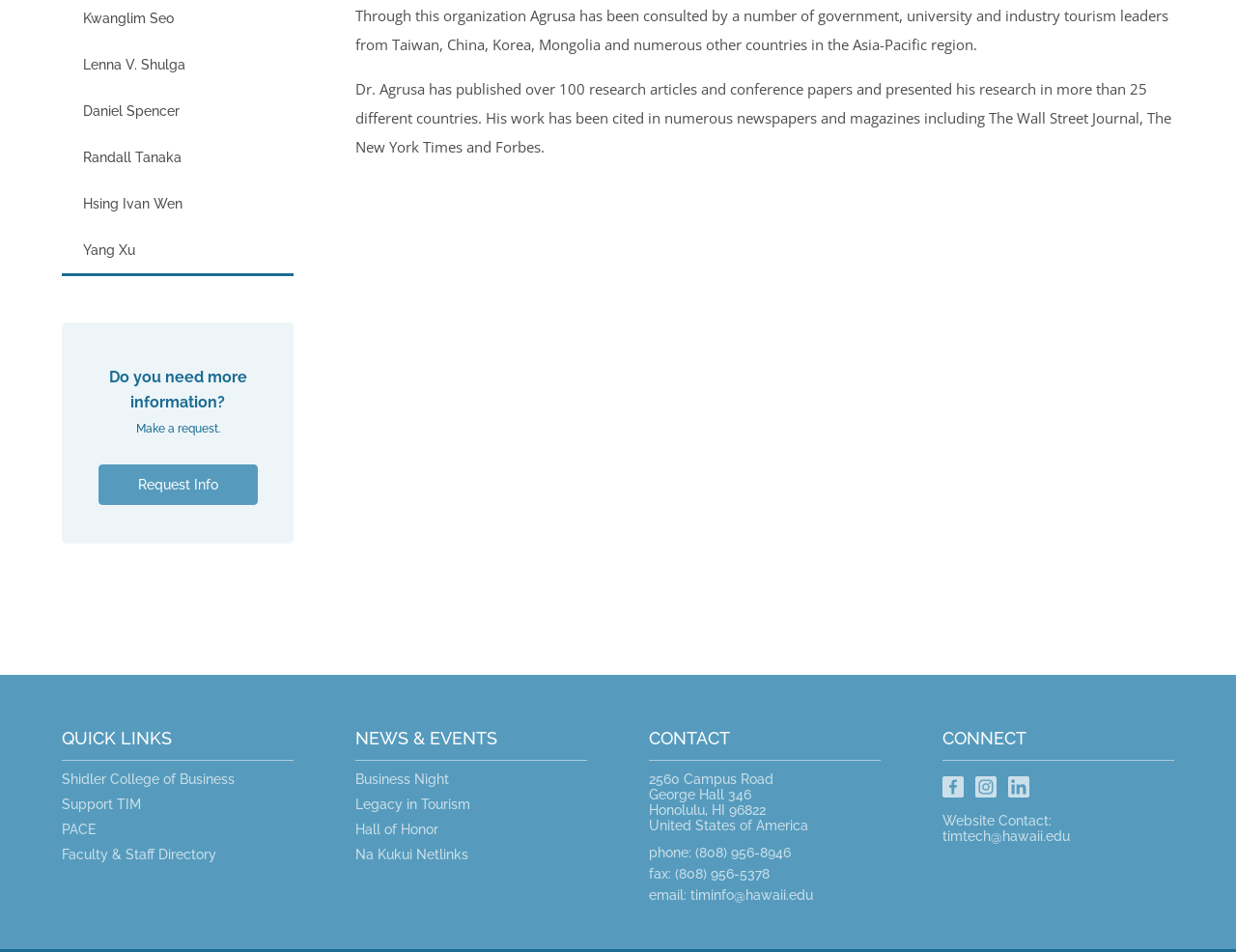Identify the coordinates of the bounding box for the element described below: "Mentorship Programs". Return the coordinates as four float numbers between 0 and 1: [left, top, right, bottom].

[0.0, 0.941, 1.0, 0.99]